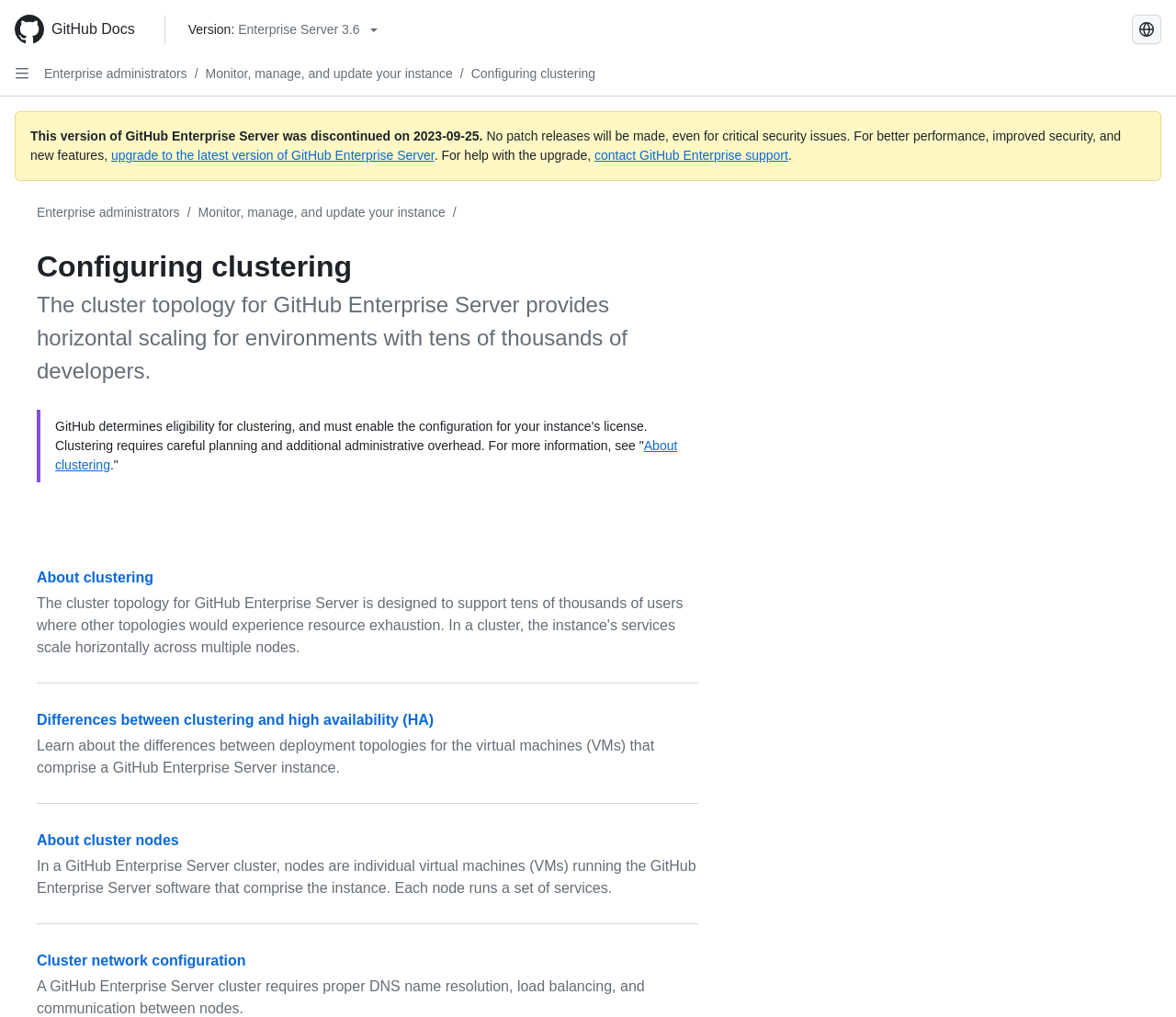Provide a one-word or one-phrase answer to the question:
What is the purpose of clustering in GitHub Enterprise Server?

Horizontal scaling